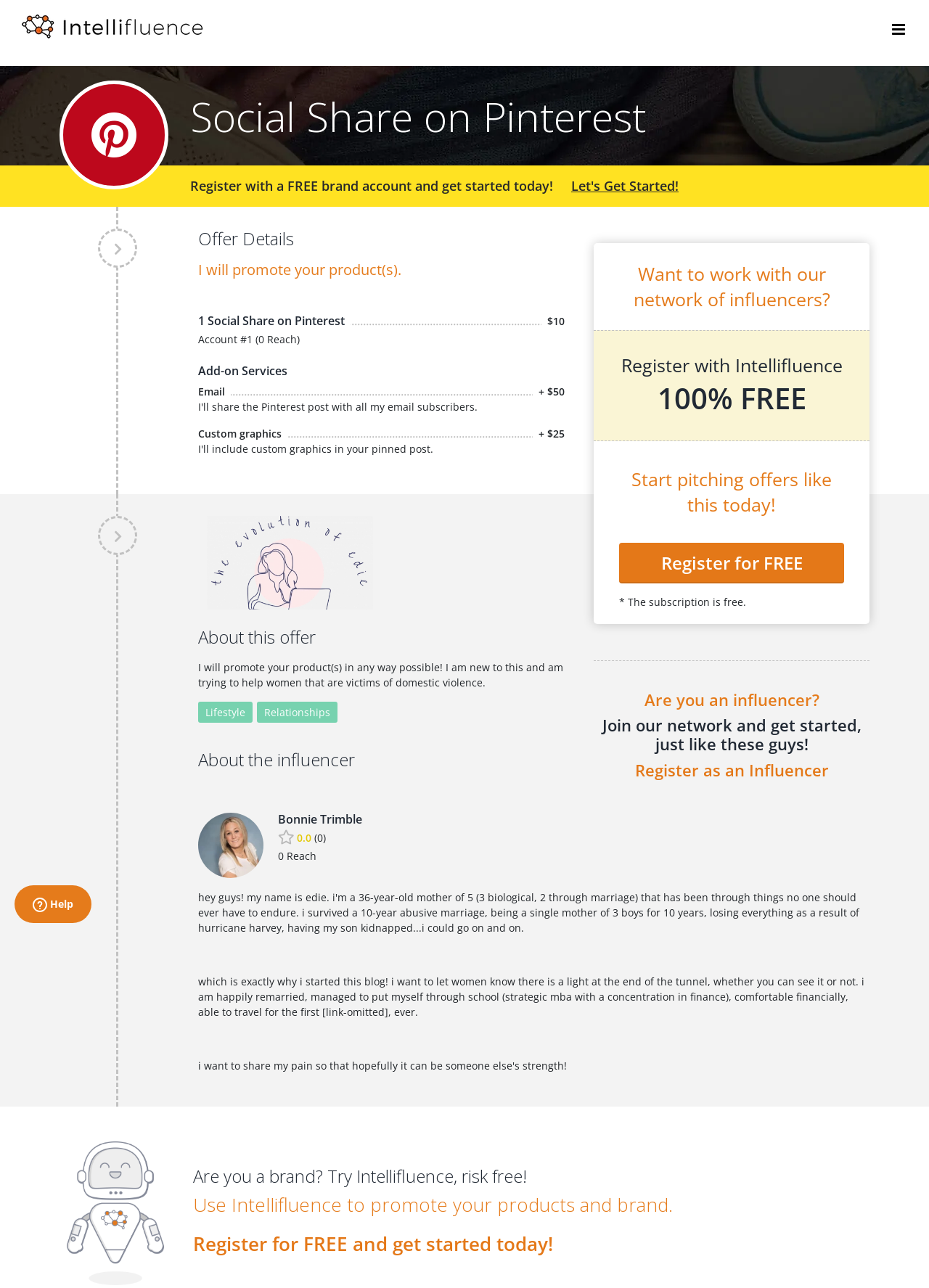Identify the bounding box coordinates for the element you need to click to achieve the following task: "Toggle mobile menu". Provide the bounding box coordinates as four float numbers between 0 and 1, in the form [left, top, right, bottom].

[0.96, 0.017, 0.977, 0.029]